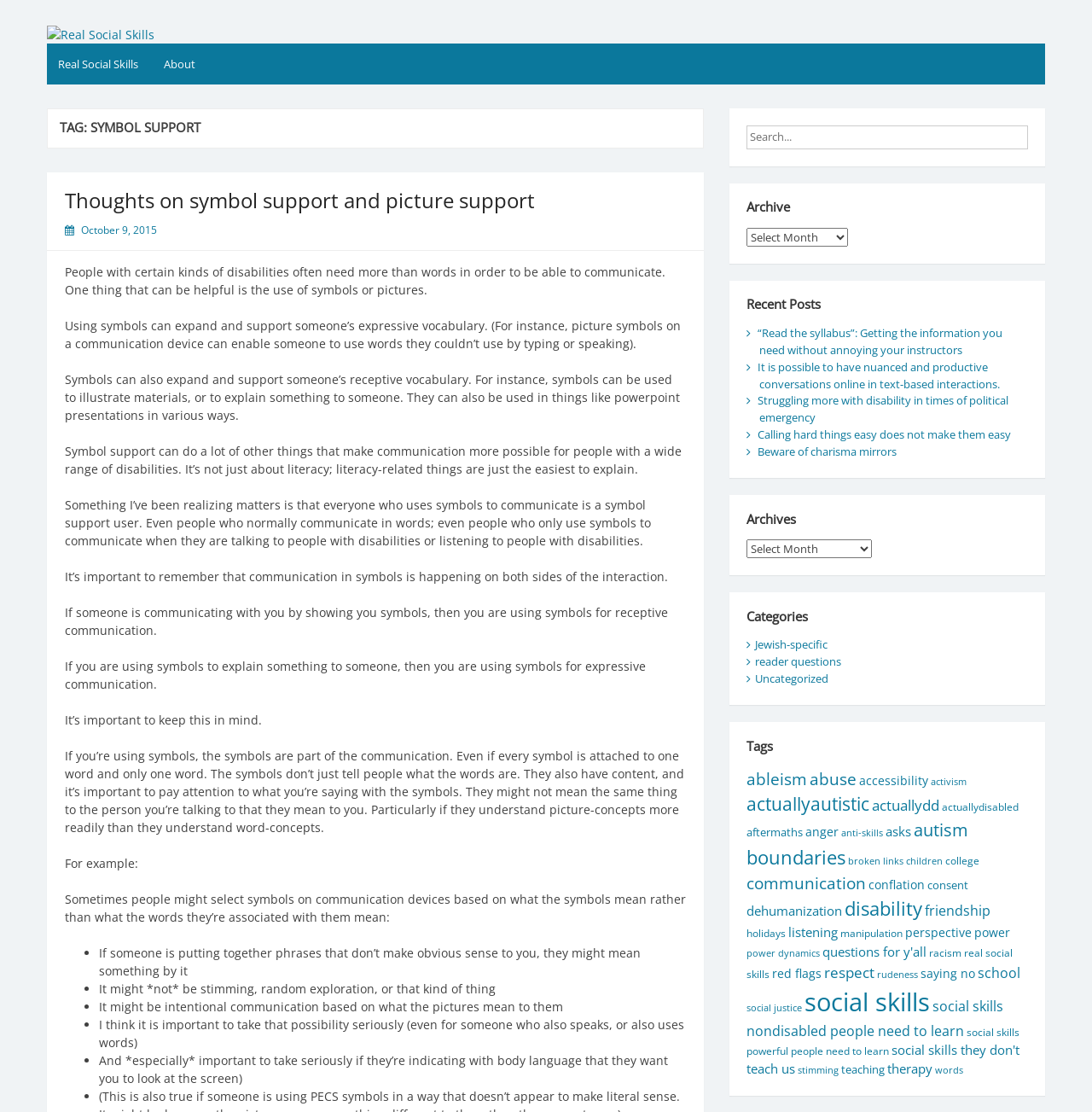Identify the bounding box coordinates of the section that should be clicked to achieve the task described: "View the item with the identifier 'https://refubium.fu-berlin.de/handle/fub188/29190'".

None